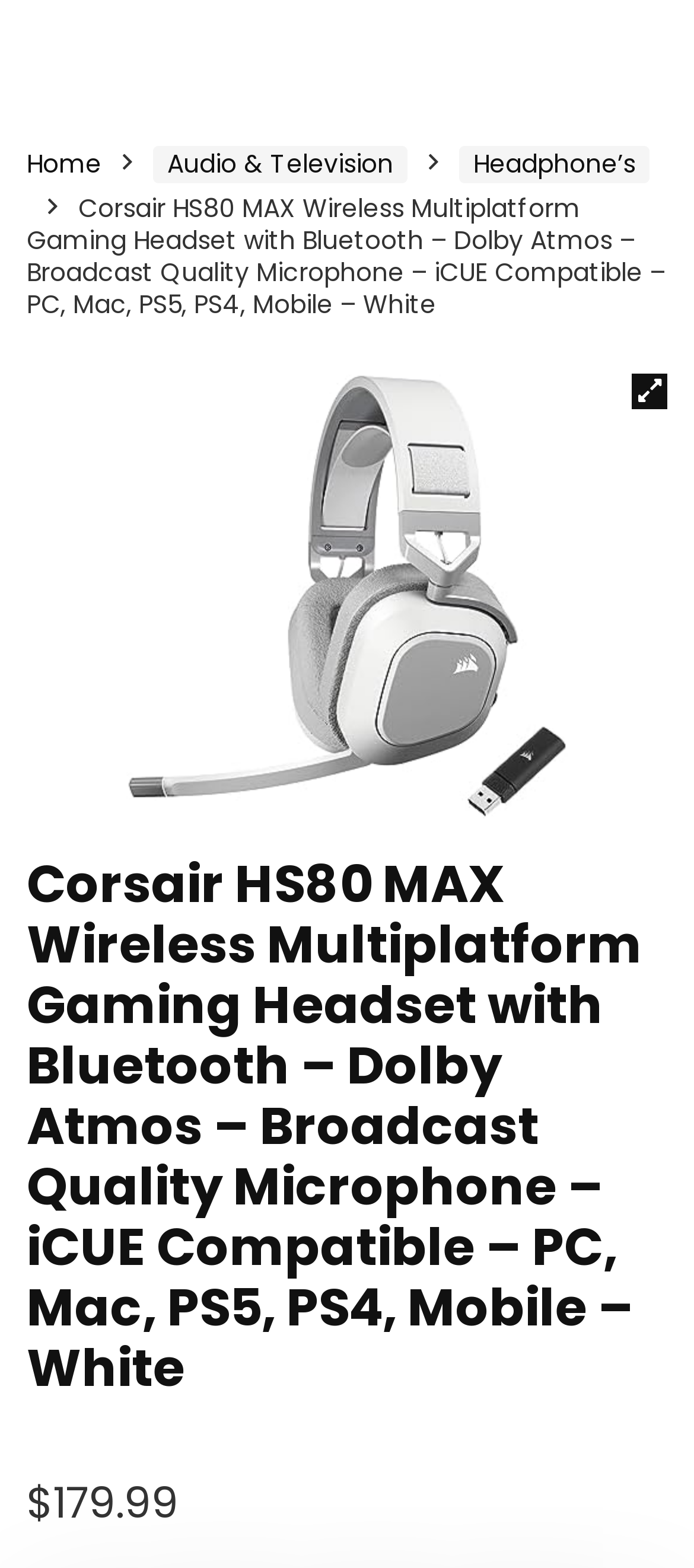What is the policy mentioned at the bottom of the webpage?
Refer to the image and respond with a one-word or short-phrase answer.

Affiliate Disclosure